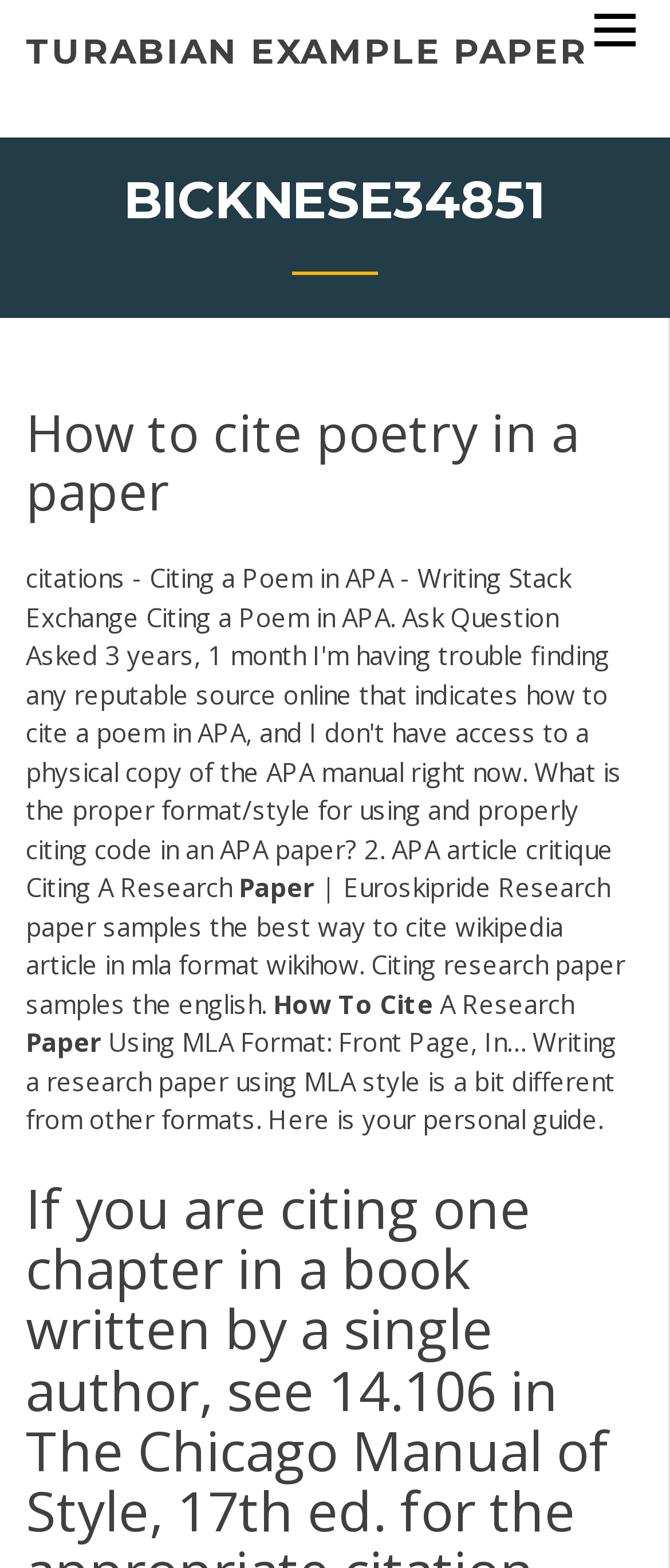Provide your answer in one word or a succinct phrase for the question: 
What is the tone of the webpage?

Informative